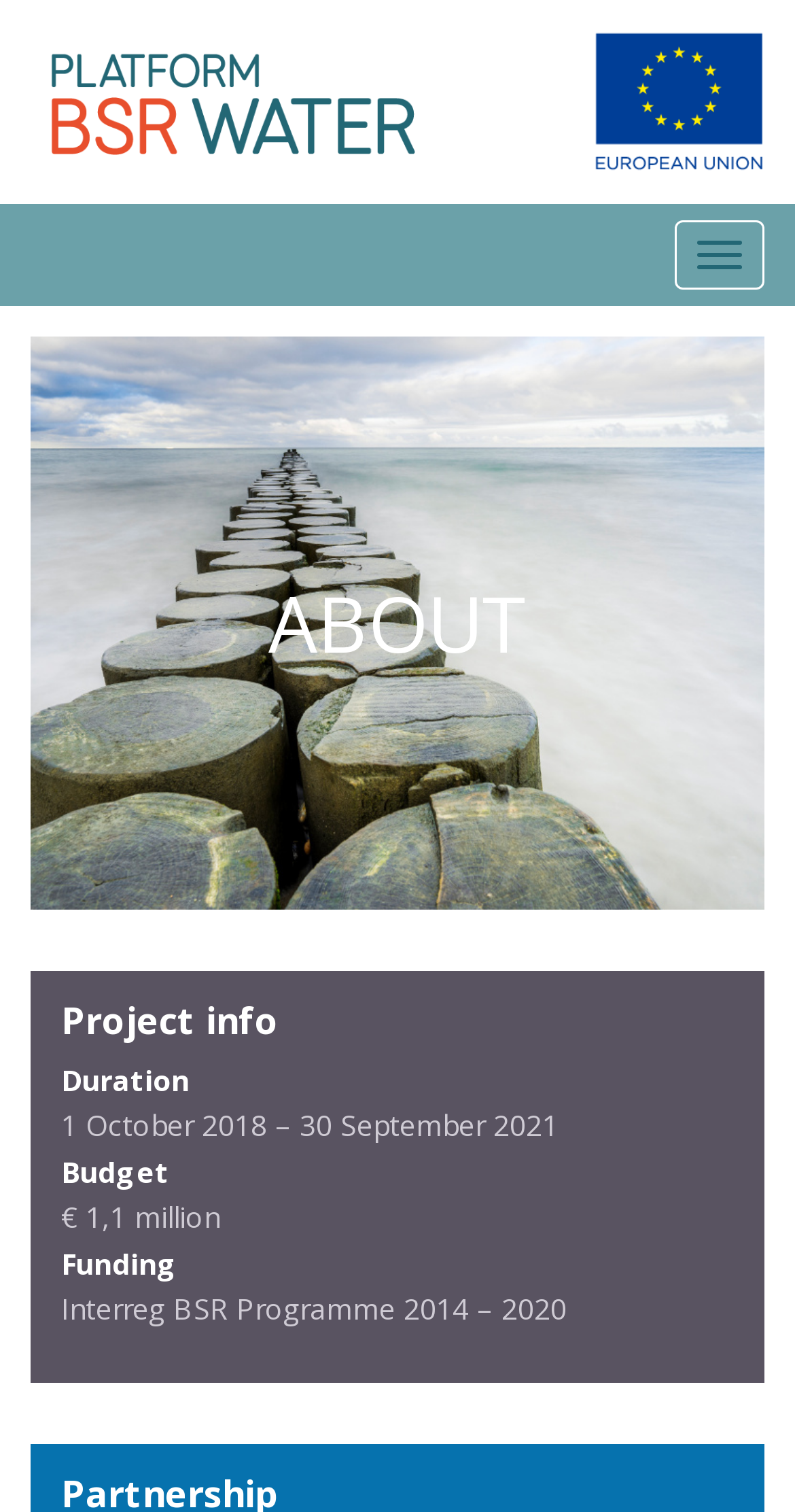Using the element description: "Toggle navigation", determine the bounding box coordinates for the specified UI element. The coordinates should be four float numbers between 0 and 1, [left, top, right, bottom].

[0.849, 0.146, 0.962, 0.192]